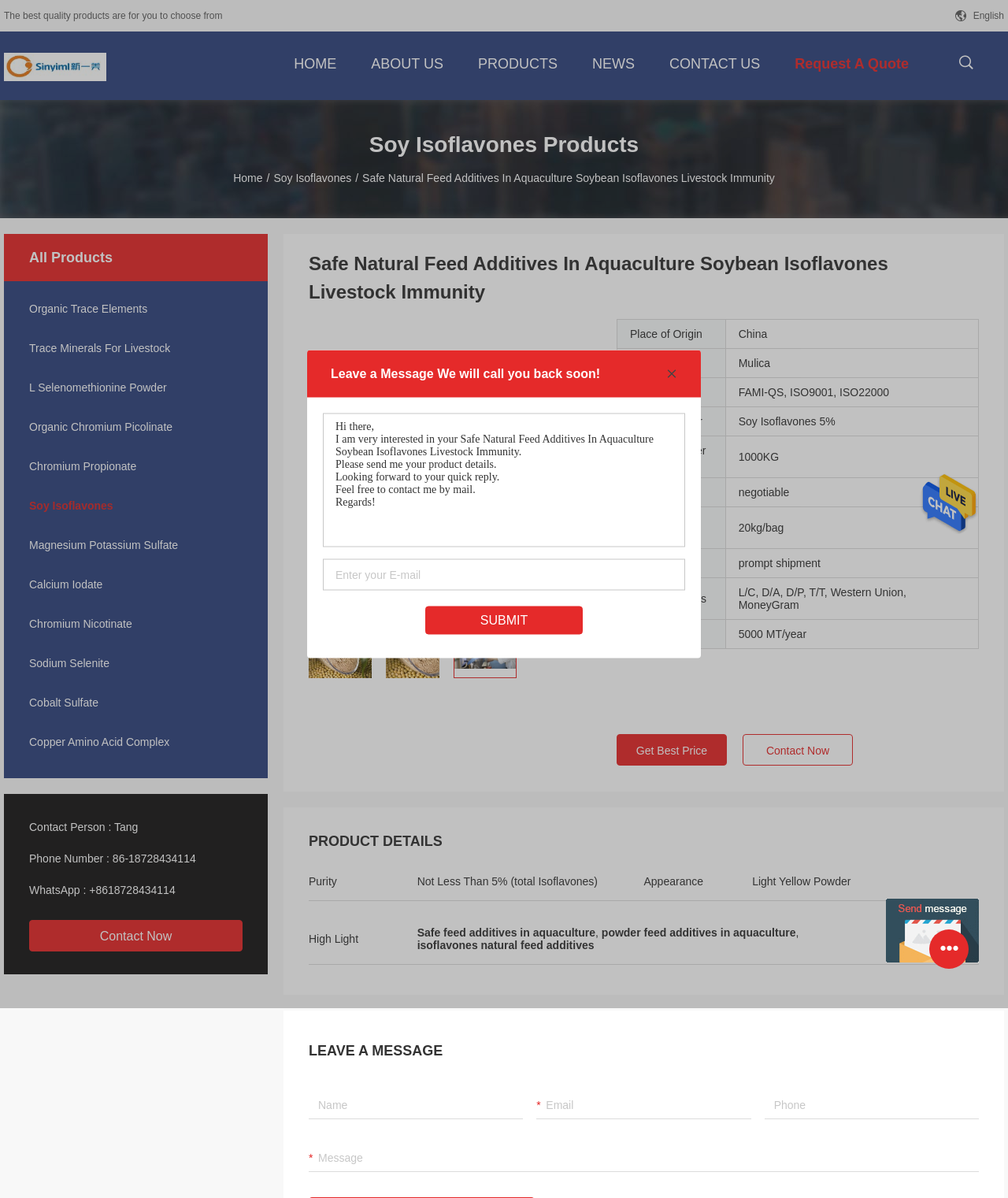Please locate the bounding box coordinates of the region I need to click to follow this instruction: "Enter your inquiry details in the text box".

[0.32, 0.345, 0.68, 0.457]